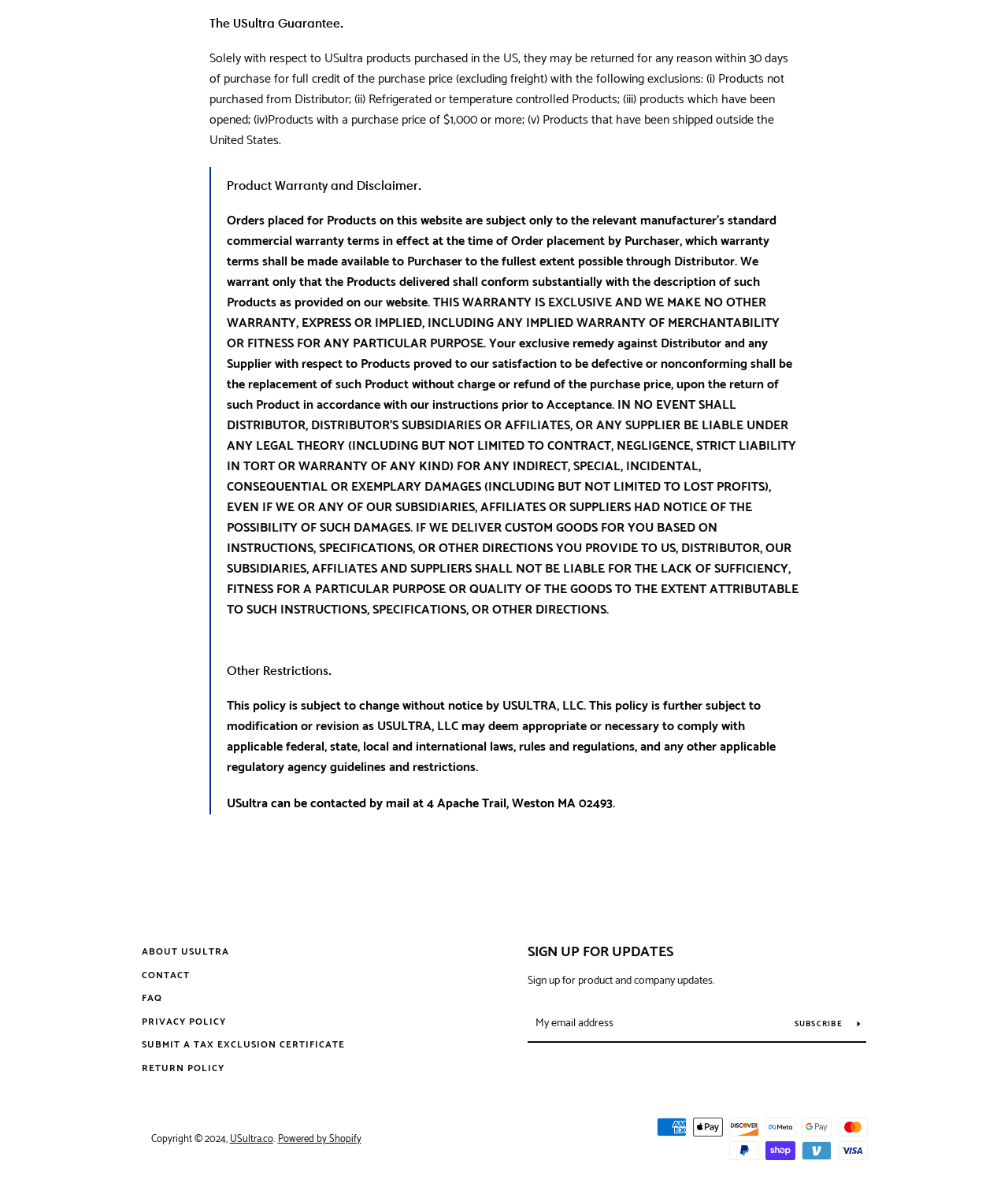Provide the bounding box coordinates for the UI element that is described by this text: "Powered by Shopify". The coordinates should be in the form of four float numbers between 0 and 1: [left, top, right, bottom].

[0.275, 0.947, 0.358, 0.961]